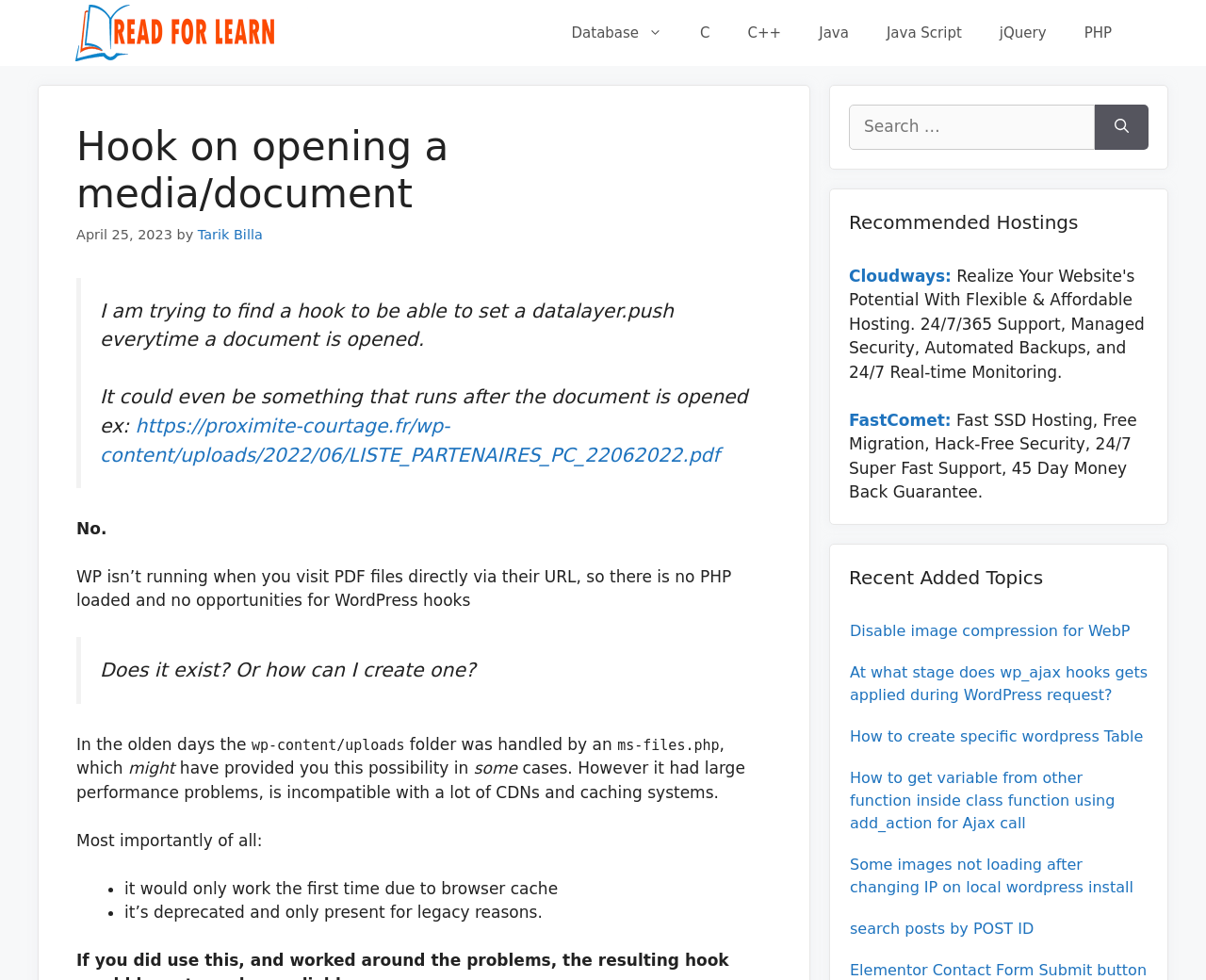Determine the bounding box coordinates of the clickable element necessary to fulfill the instruction: "Read the topic about disabling image compression for WebP". Provide the coordinates as four float numbers within the 0 to 1 range, i.e., [left, top, right, bottom].

[0.705, 0.634, 0.937, 0.652]